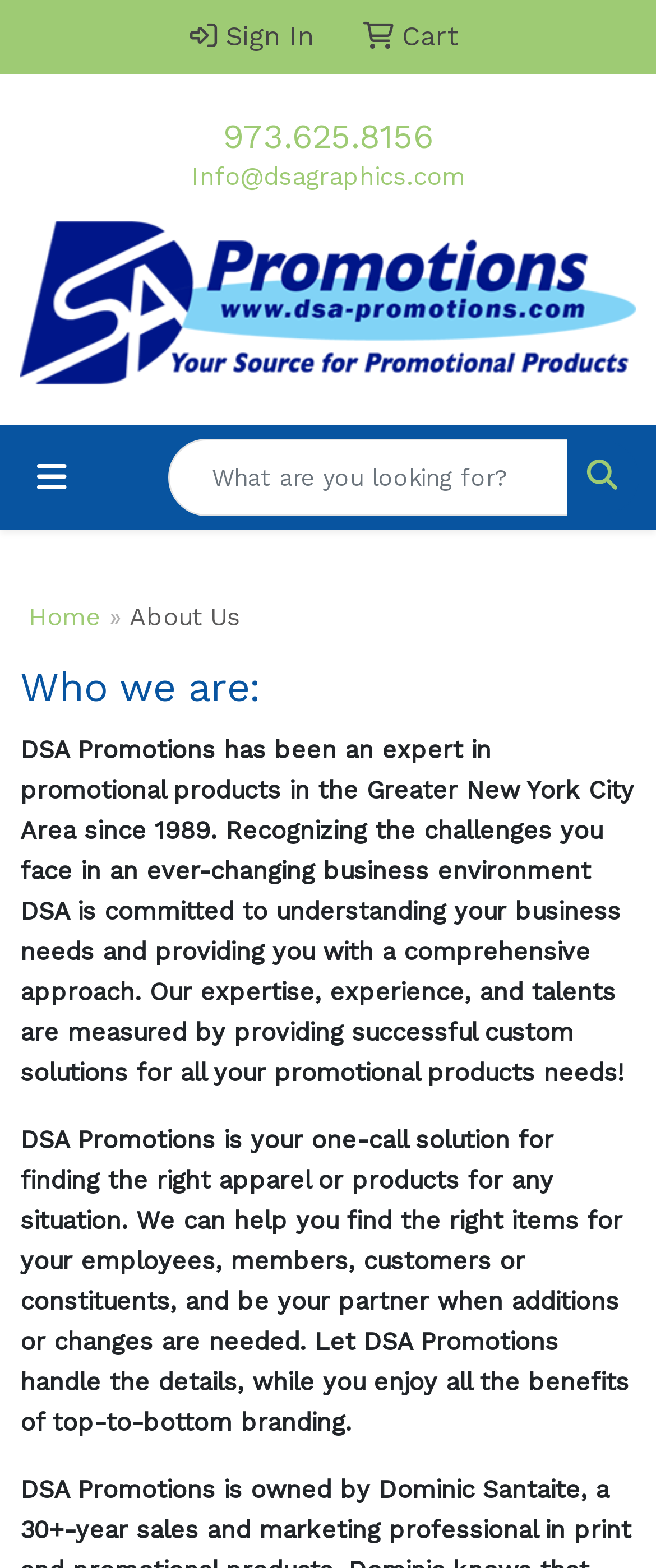Determine the bounding box coordinates of the section to be clicked to follow the instruction: "Call the phone number". The coordinates should be given as four float numbers between 0 and 1, formatted as [left, top, right, bottom].

[0.34, 0.074, 0.66, 0.1]